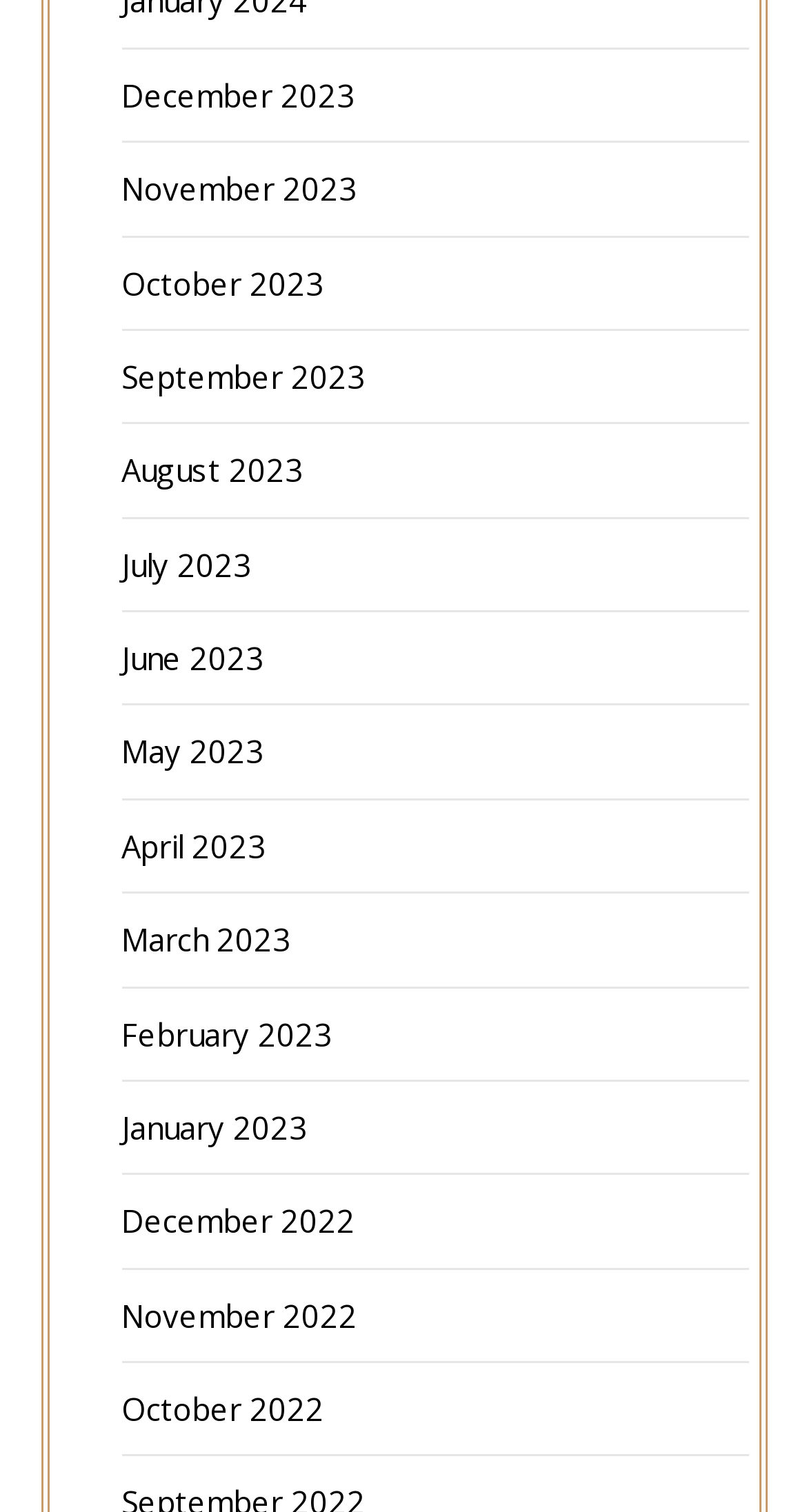Consider the image and give a detailed and elaborate answer to the question: 
What is the earliest month listed?

I looked at the list of links and found that the last link is 'December 2022', which is the earliest month listed.